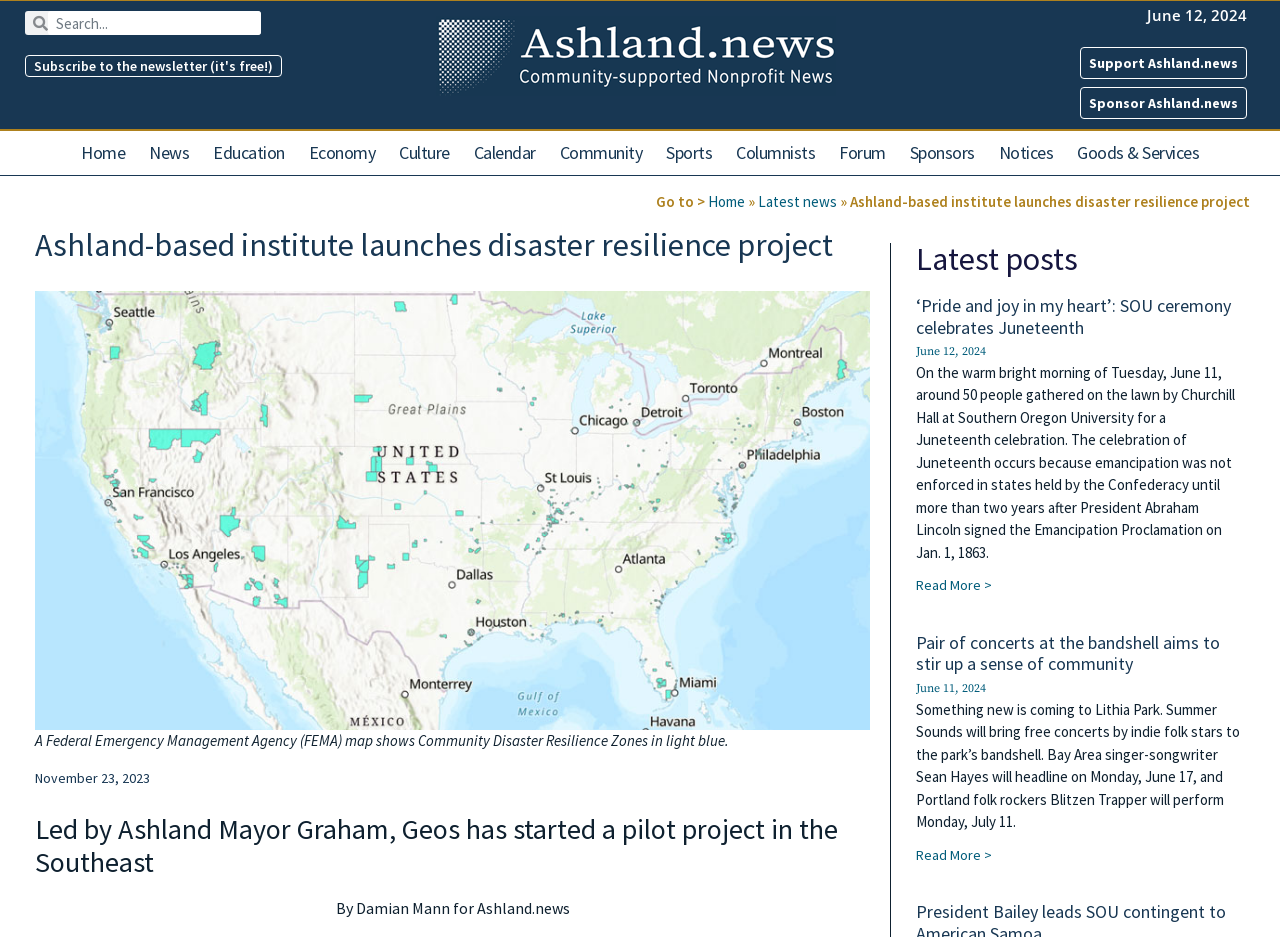By analyzing the image, answer the following question with a detailed response: What is the name of the institute launching a disaster resilience project?

I read the main article on the webpage, which mentions that 'Ashland-based Geos Institute announced that its Navigator Network has recently' launched a disaster resilience project.